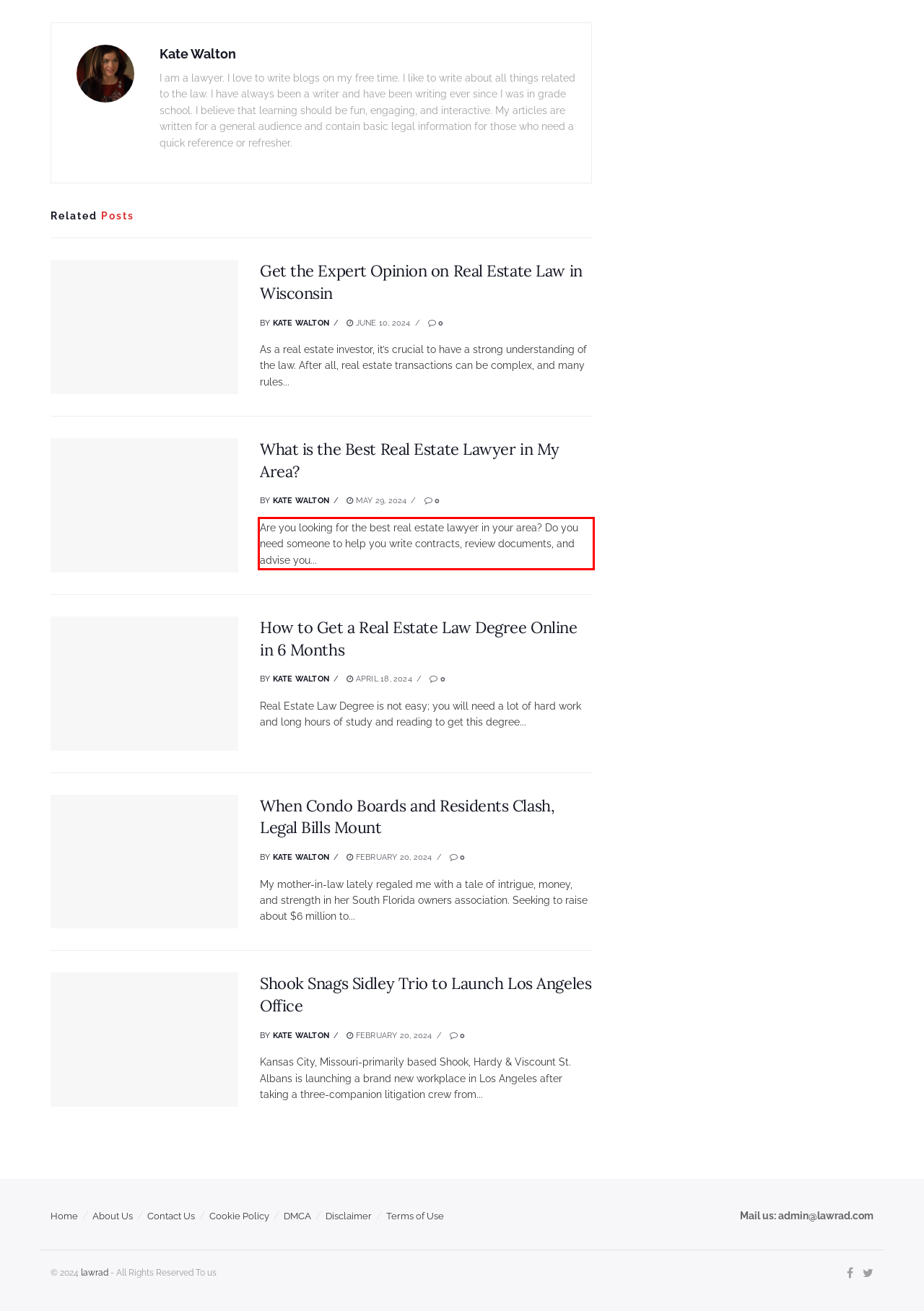You are presented with a screenshot containing a red rectangle. Extract the text found inside this red bounding box.

Are you looking for the best real estate lawyer in your area? Do you need someone to help you write contracts, review documents, and advise you...